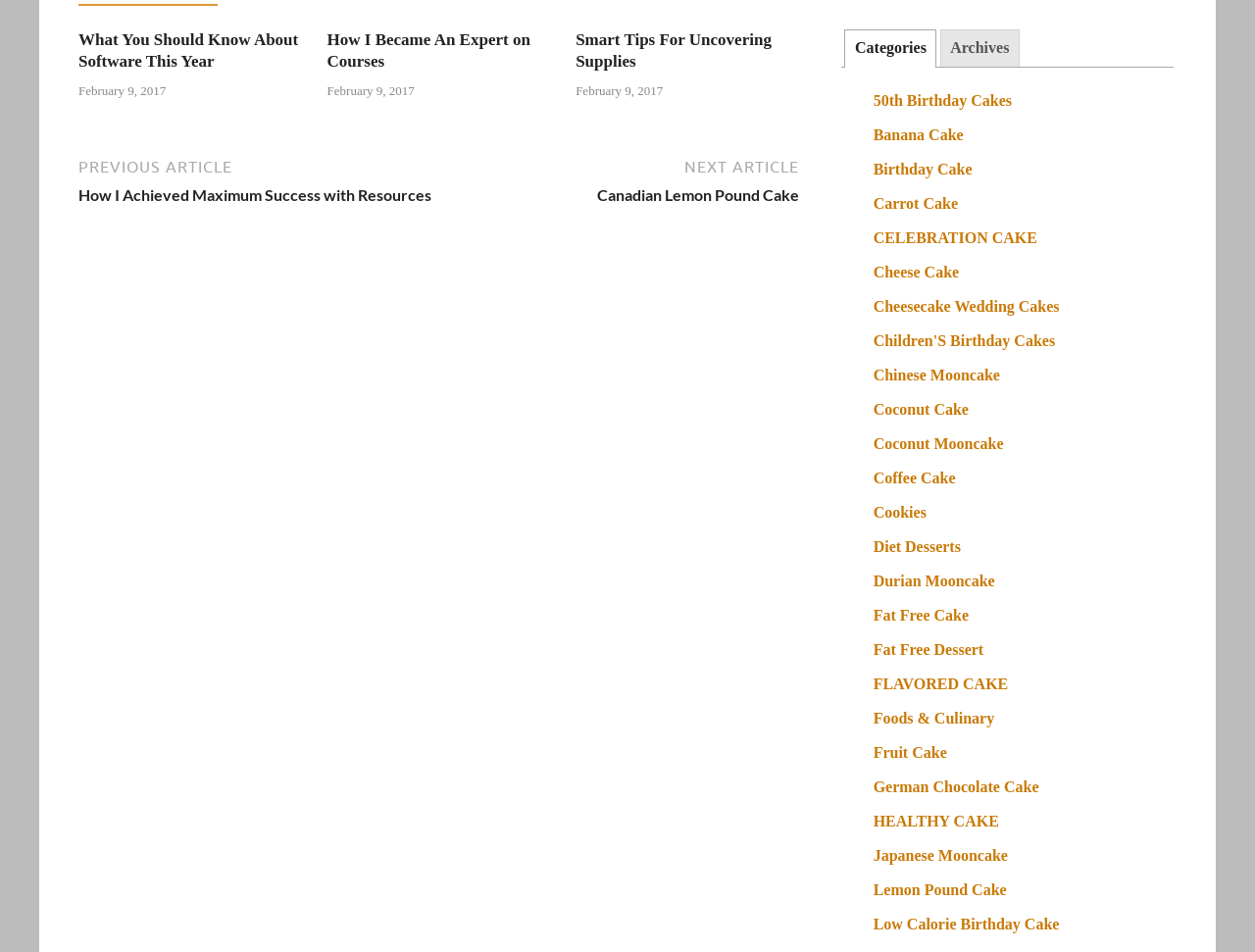Please find the bounding box coordinates of the clickable region needed to complete the following instruction: "Click on the 'Birthday Cake' link". The bounding box coordinates must consist of four float numbers between 0 and 1, i.e., [left, top, right, bottom].

[0.696, 0.169, 0.775, 0.187]